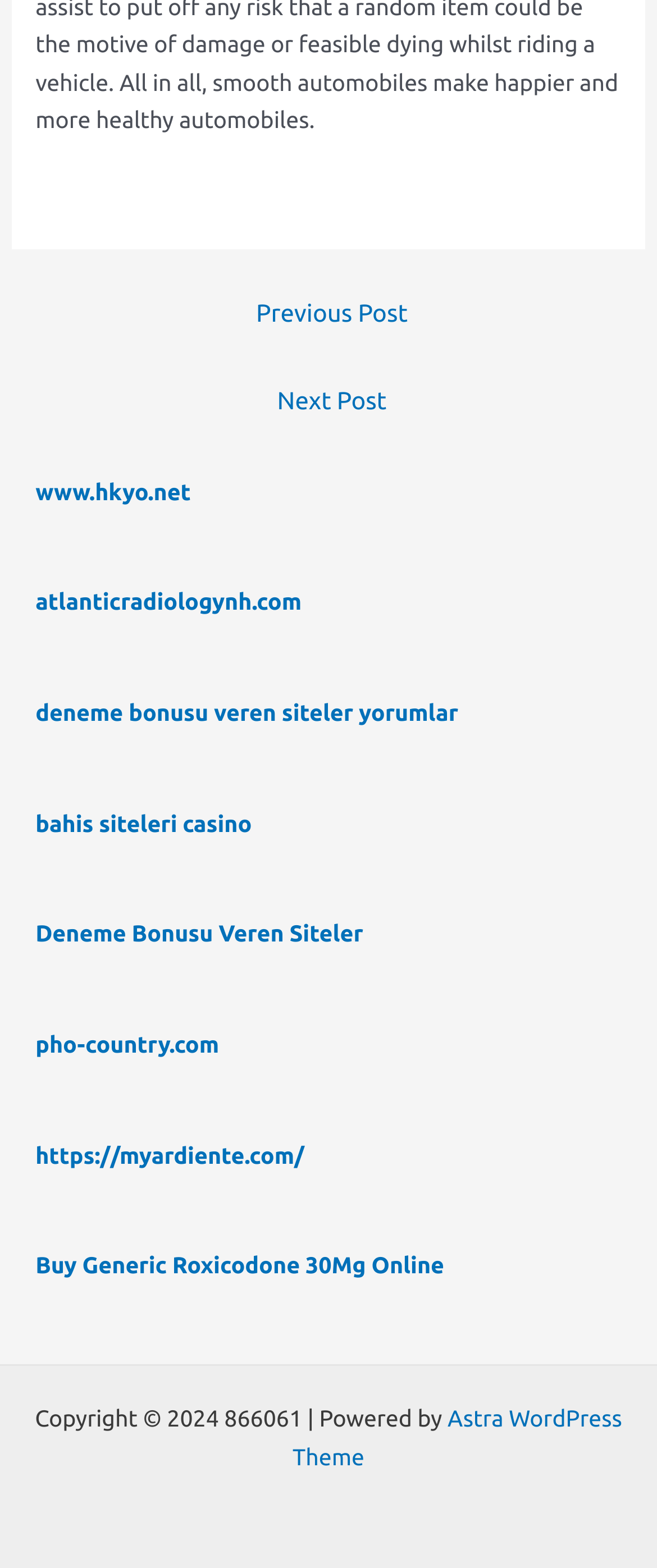What is the text below the navigation section?
Use the screenshot to answer the question with a single word or phrase.

Copyright © 2024 866061 | Powered by